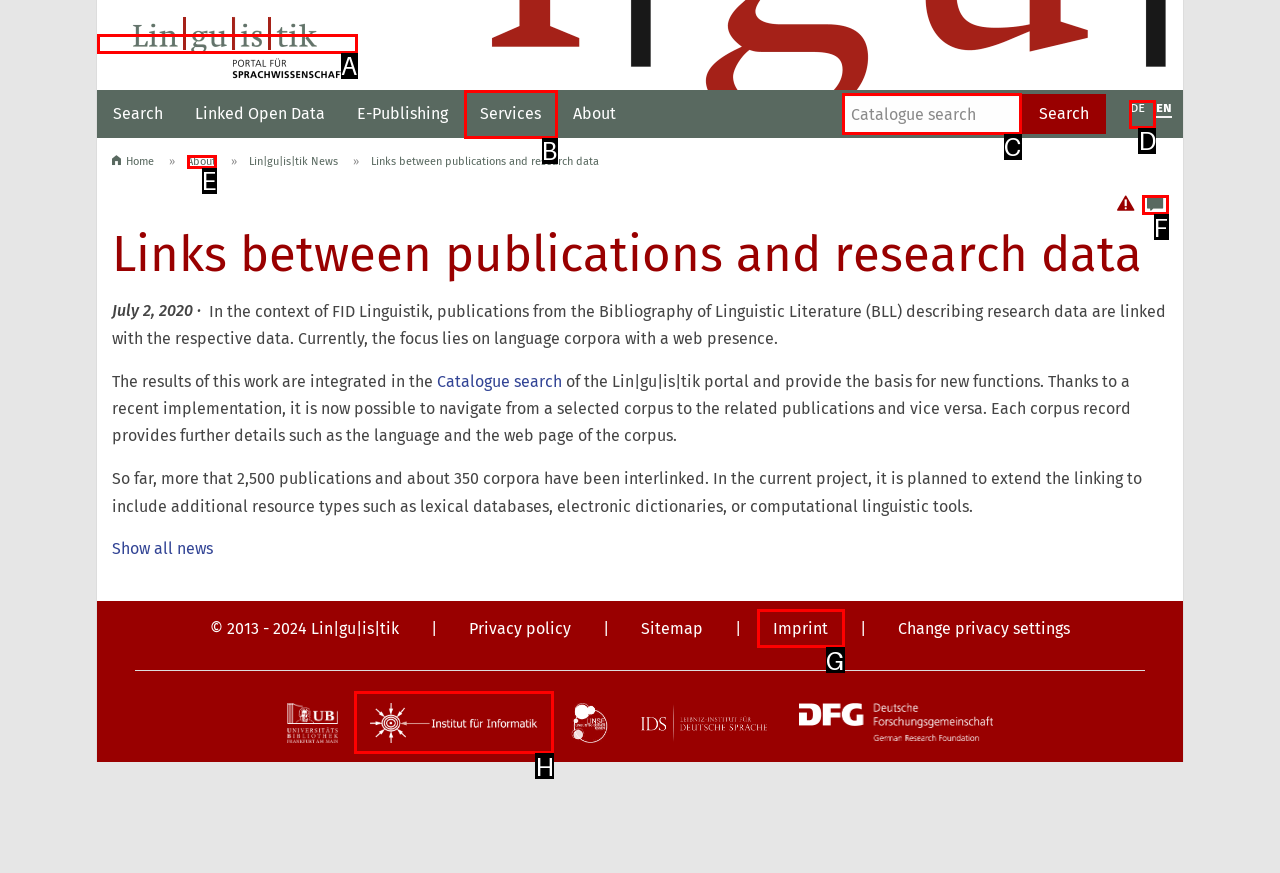Which UI element should you click on to achieve the following task: Search for publications? Provide the letter of the correct option.

C